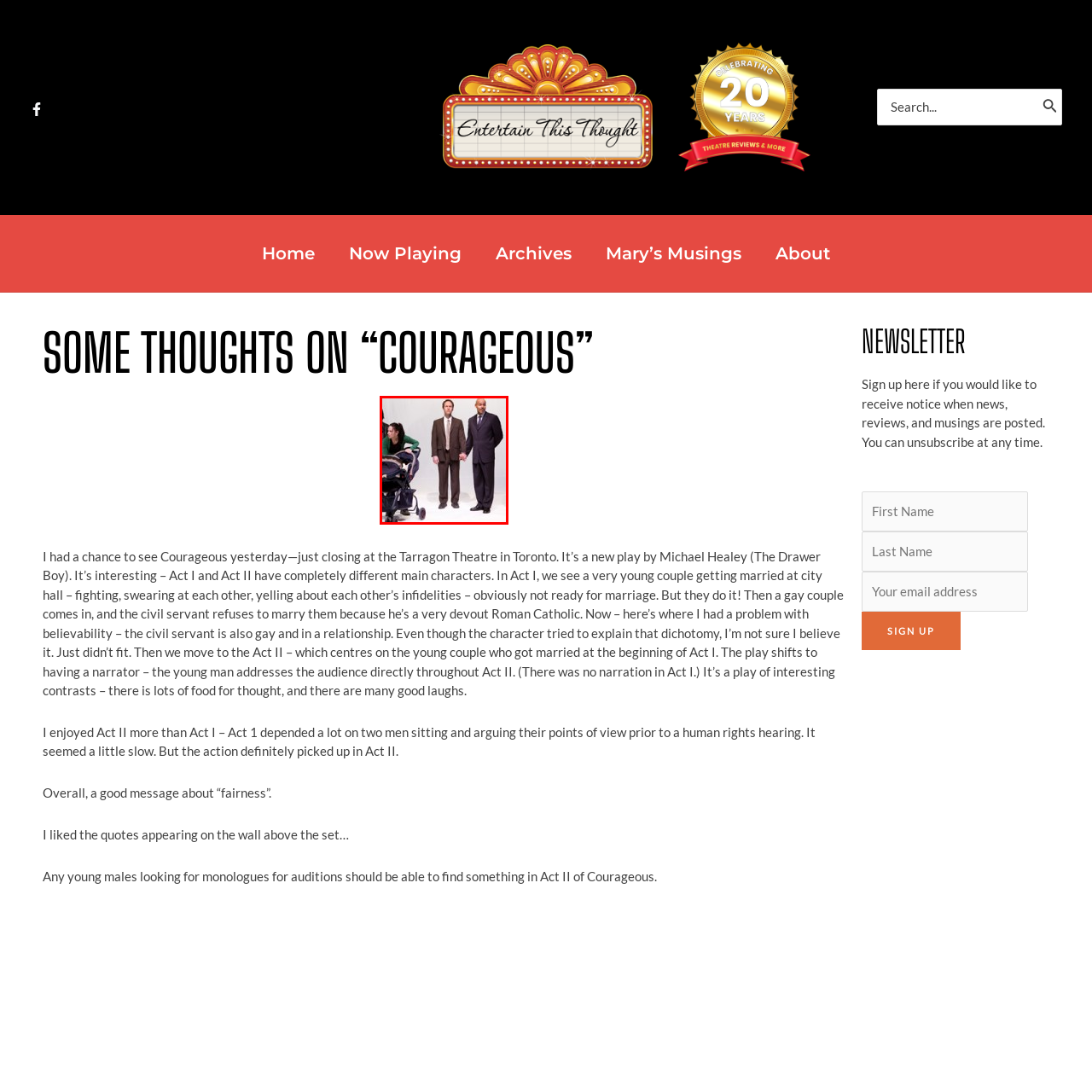What is the purpose of the minimalist set design?  
Focus on the image bordered by the red line and provide a detailed answer that is thoroughly based on the image's contents.

The backdrop of the image is a minimalist set design, which enhances the focus on the characters, allowing the audience to immerse themselves in their story without distraction.